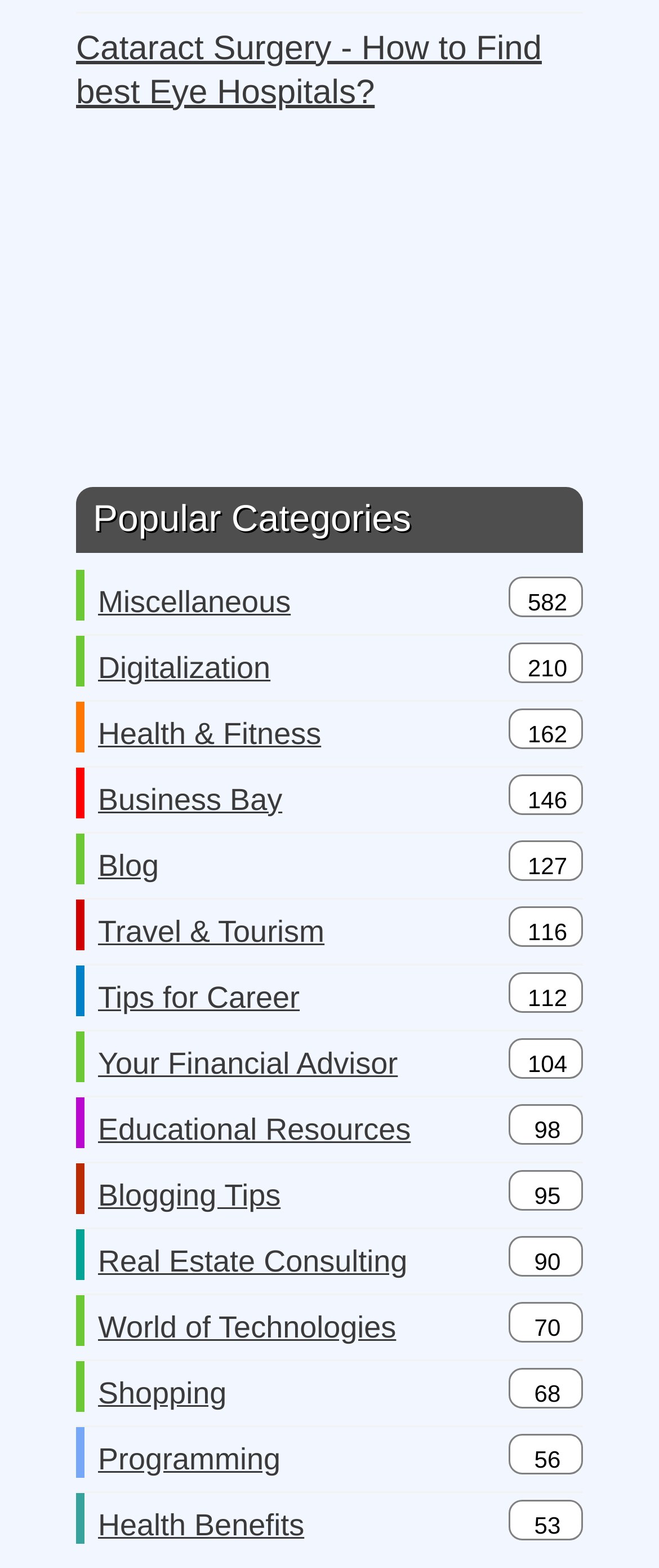Determine the bounding box coordinates of the clickable element necessary to fulfill the instruction: "Explore Health & Fitness". Provide the coordinates as four float numbers within the 0 to 1 range, i.e., [left, top, right, bottom].

[0.149, 0.447, 0.487, 0.488]